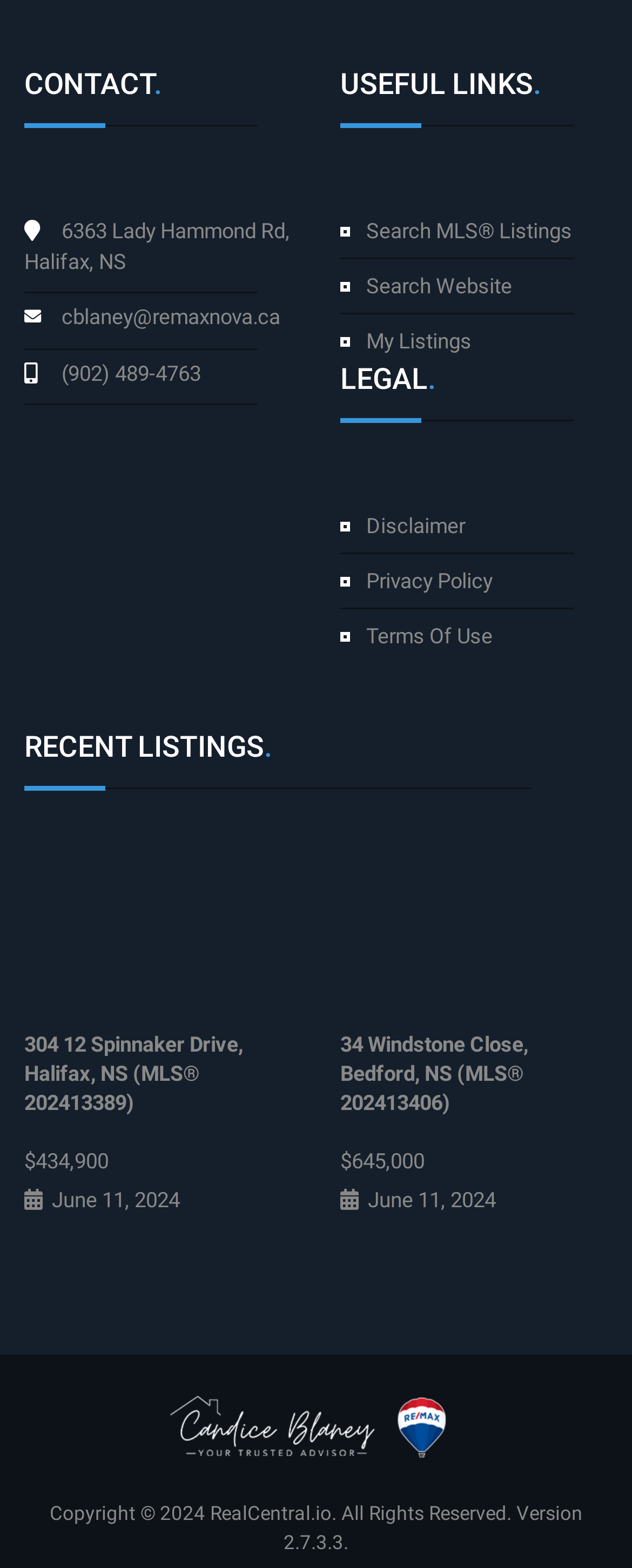Please predict the bounding box coordinates of the element's region where a click is necessary to complete the following instruction: "Check disclaimer". The coordinates should be represented by four float numbers between 0 and 1, i.e., [left, top, right, bottom].

[0.579, 0.328, 0.736, 0.343]